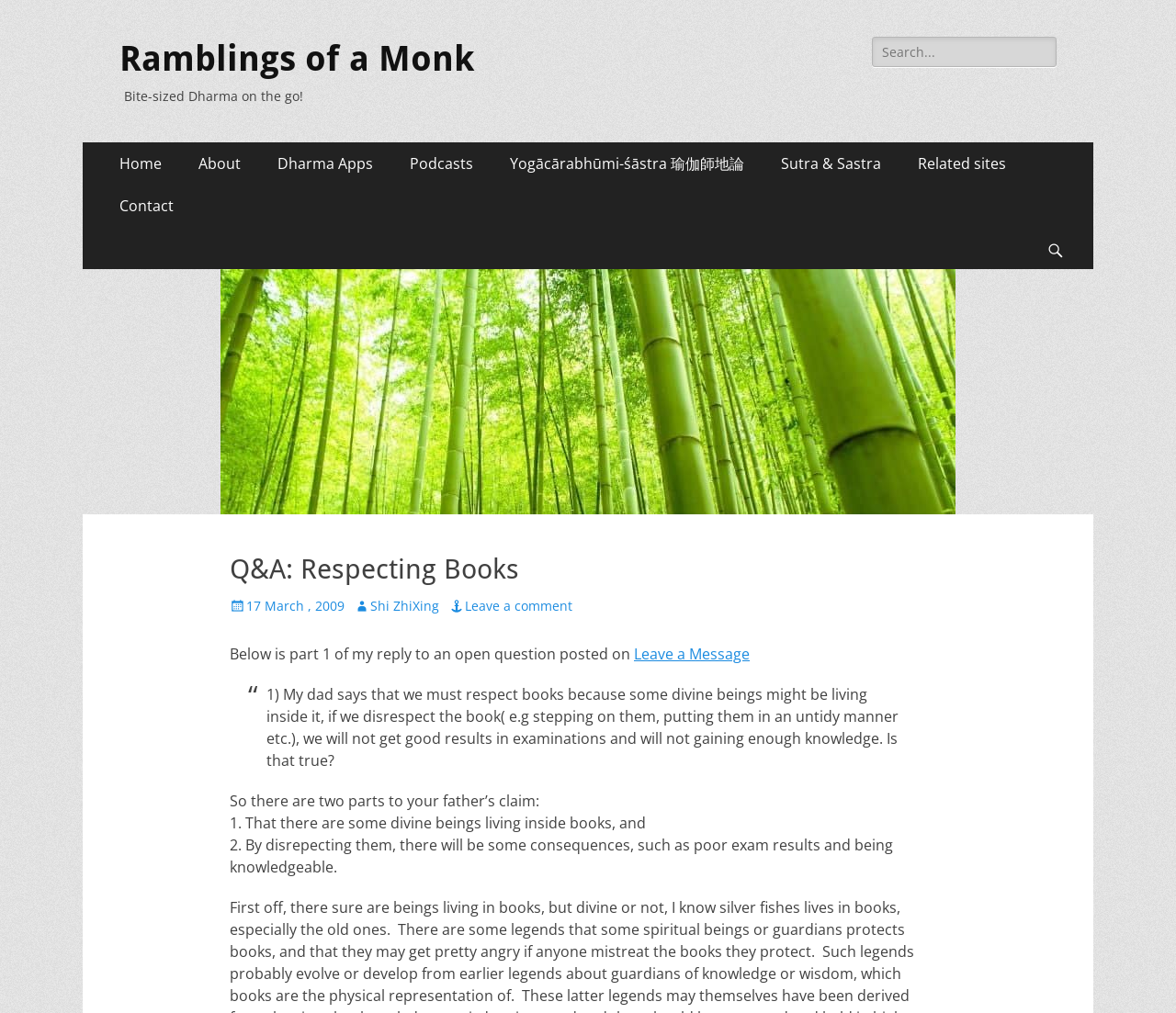Predict the bounding box coordinates for the UI element described as: "Leave a comment". The coordinates should be four float numbers between 0 and 1, presented as [left, top, right, bottom].

[0.381, 0.59, 0.487, 0.607]